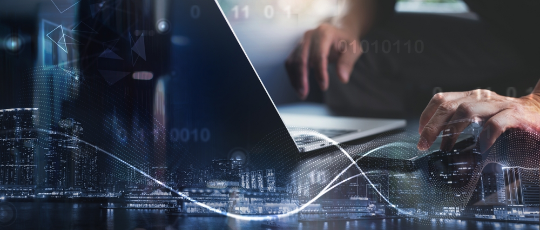What is subtly merged in the background?
Please provide a single word or phrase based on the screenshot.

Digital elements and city skyline